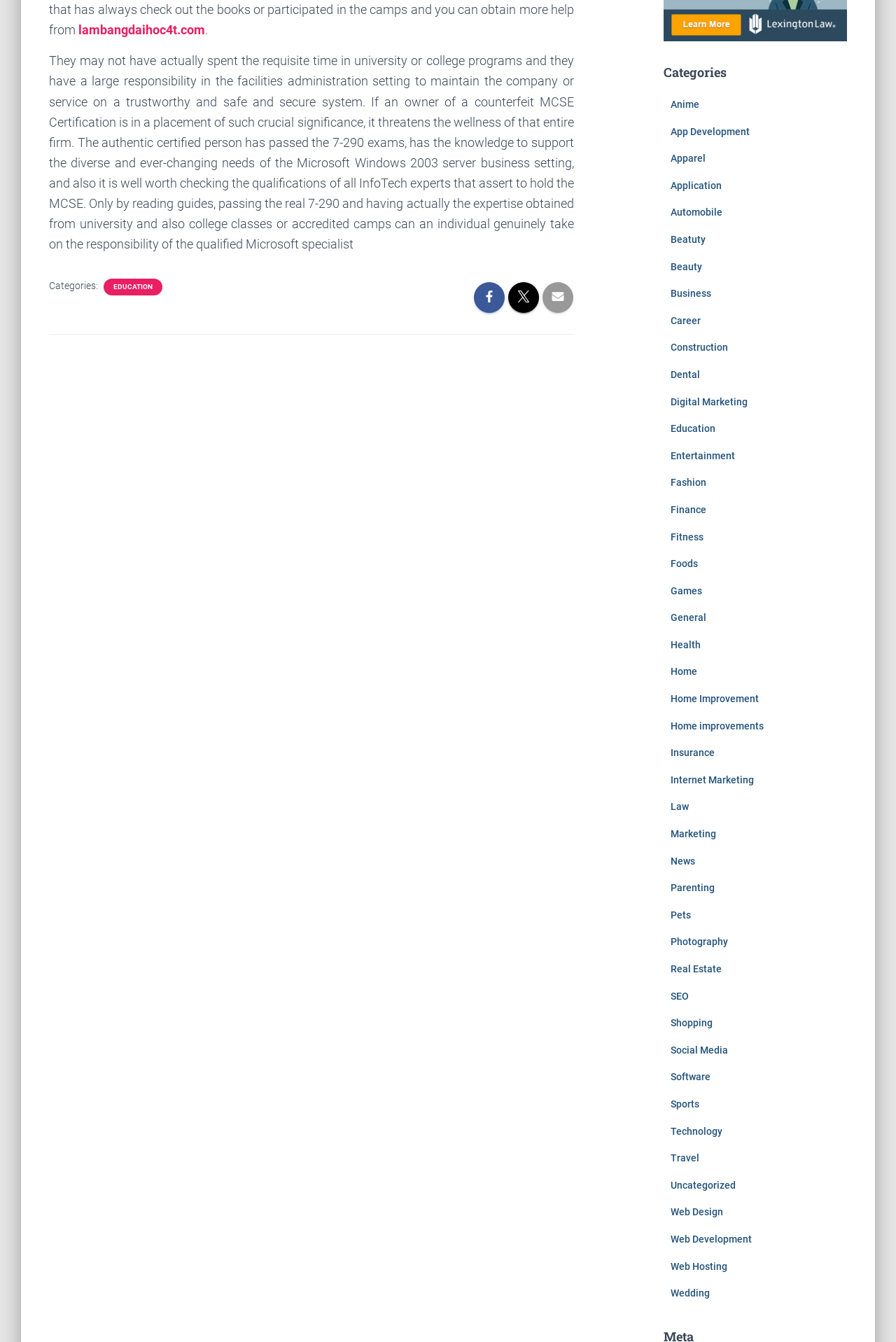Is there a category for 'Education'?
Give a detailed and exhaustive answer to the question.

The webpage has a category for 'Education', which can be determined by looking at the link elements under the heading 'Categories'. One of the link elements has the text content 'Education', which indicates that there is a category for 'Education'.